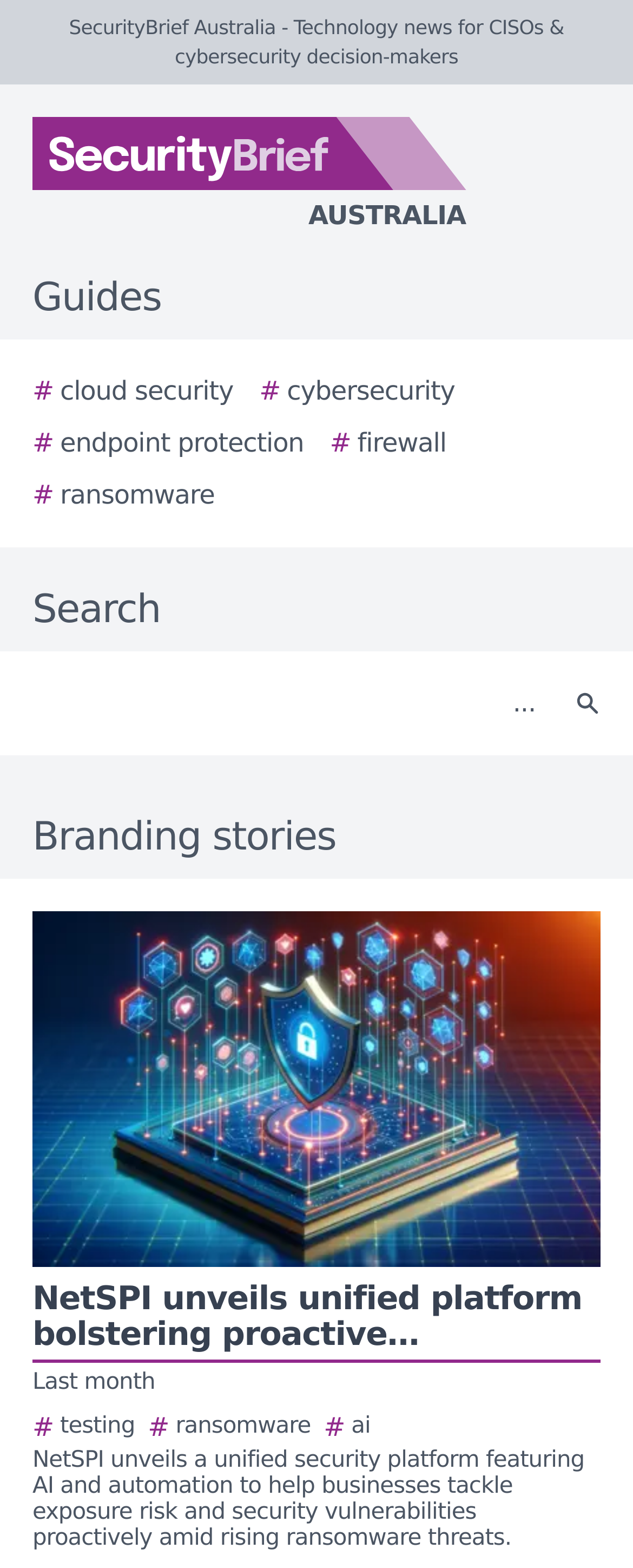Predict the bounding box coordinates of the UI element that matches this description: "# cybersecurity". The coordinates should be in the format [left, top, right, bottom] with each value between 0 and 1.

[0.41, 0.237, 0.719, 0.262]